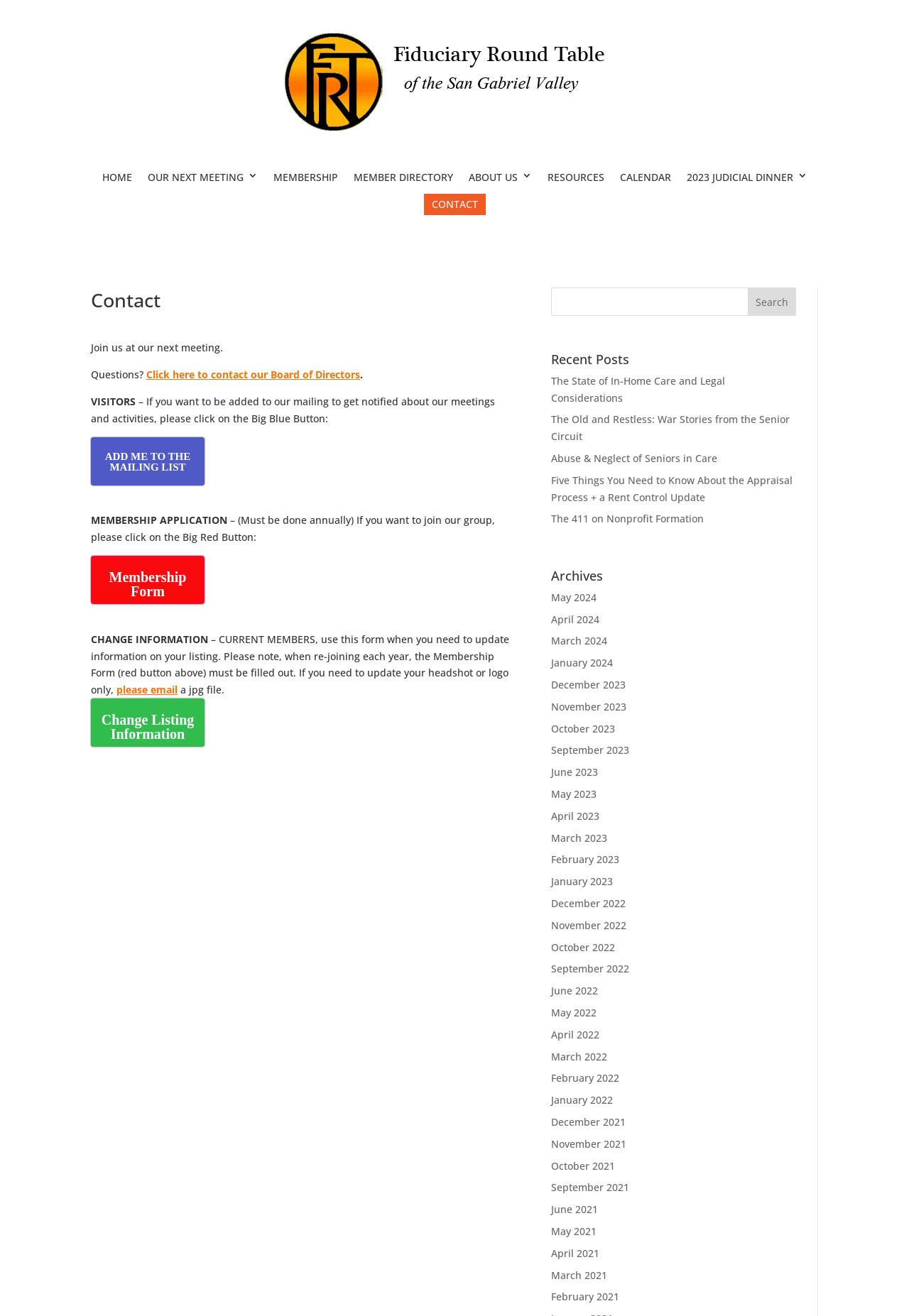Provide a one-word or short-phrase response to the question:
What is the purpose of the Membership Form?

To join the group